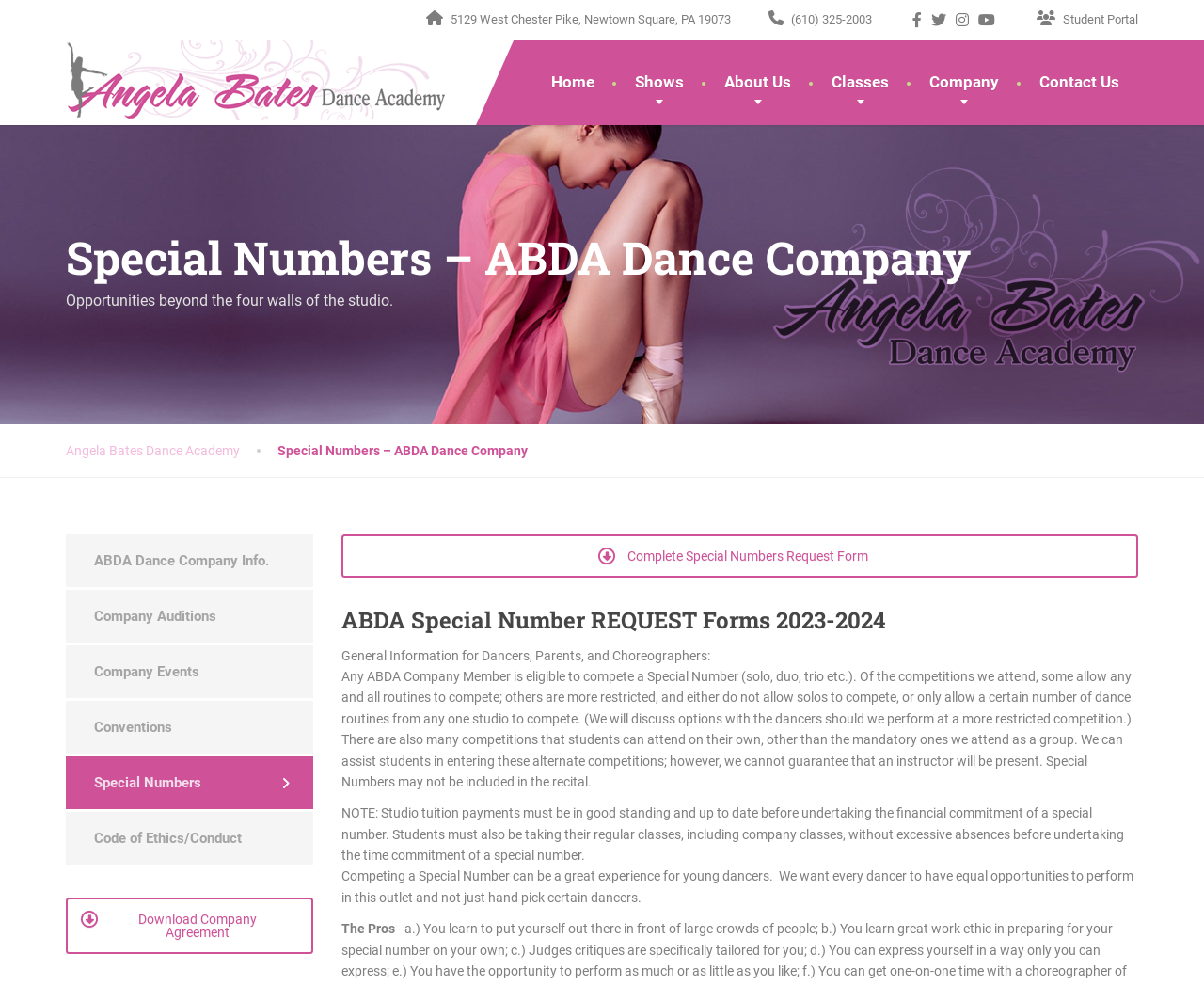Specify the bounding box coordinates of the area to click in order to follow the given instruction: "Go to Home page."

[0.442, 0.041, 0.509, 0.127]